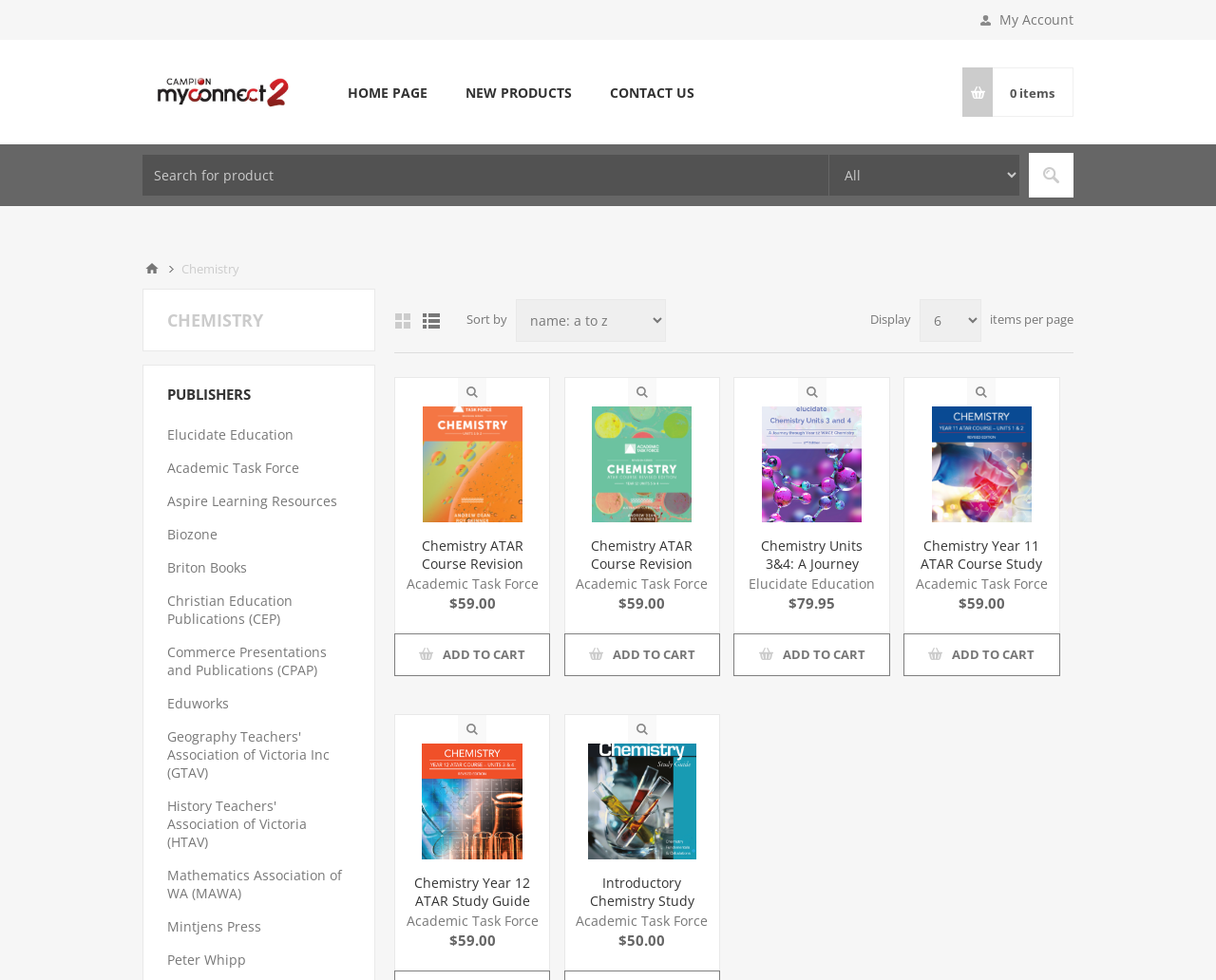Find the bounding box coordinates for the area you need to click to carry out the instruction: "Go to 'CONTACT'". The coordinates should be four float numbers between 0 and 1, indicated as [left, top, right, bottom].

None